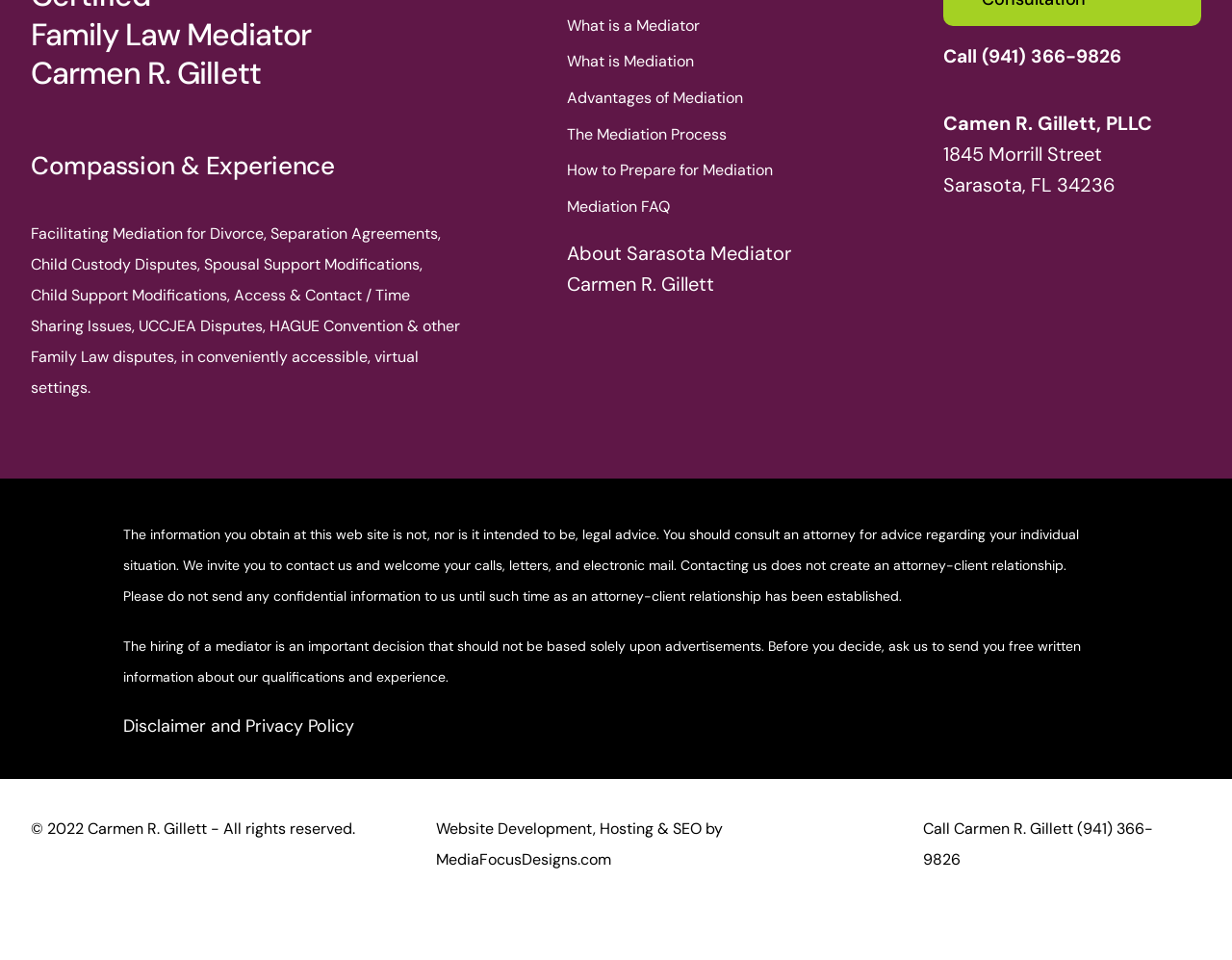Provide a brief response in the form of a single word or phrase:
What is the address of Carmen R. Gillett's office?

1845 Morrill Street, Sarasota, FL 34236